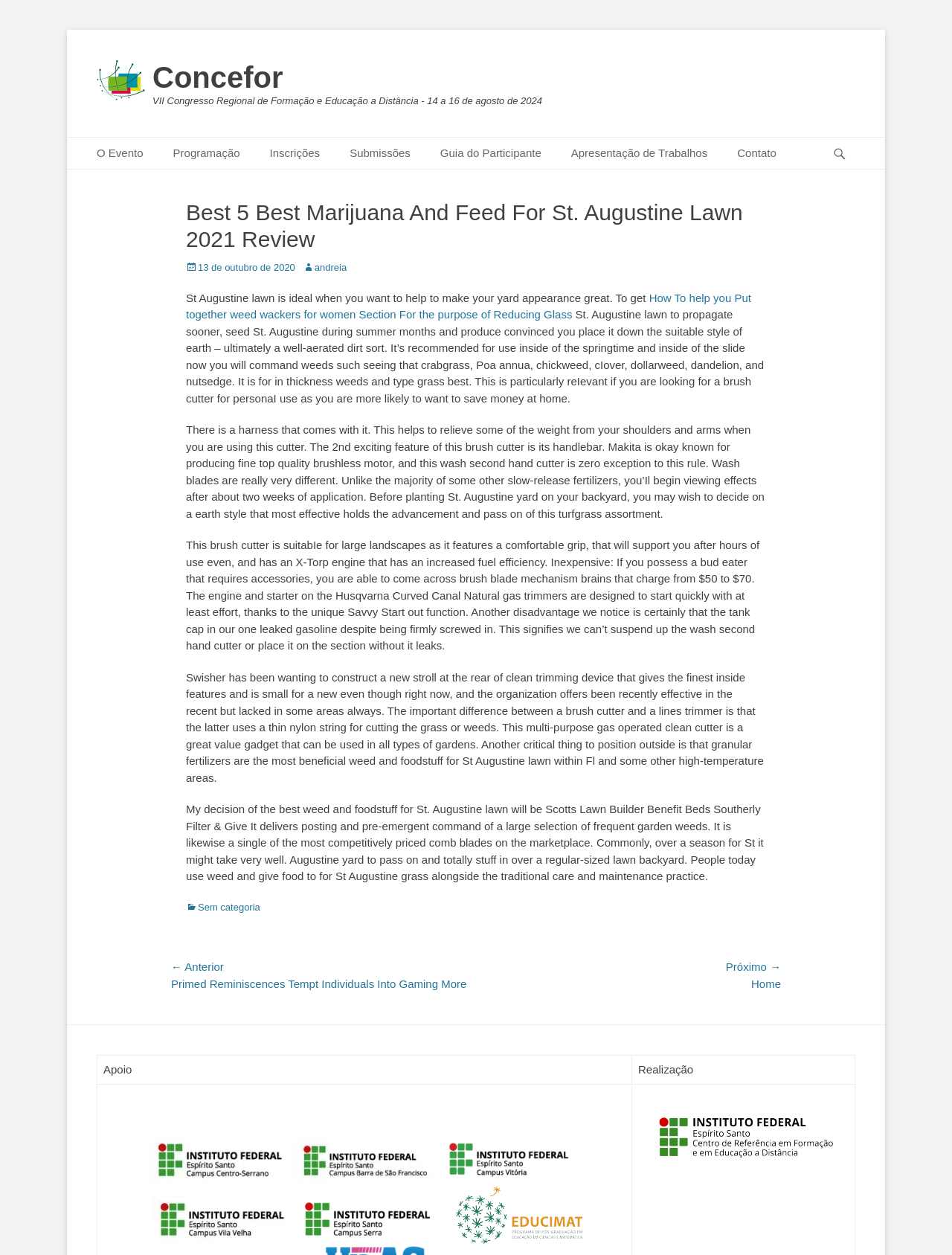Please specify the bounding box coordinates of the clickable section necessary to execute the following command: "Go to the 'Programação' page".

[0.166, 0.109, 0.268, 0.135]